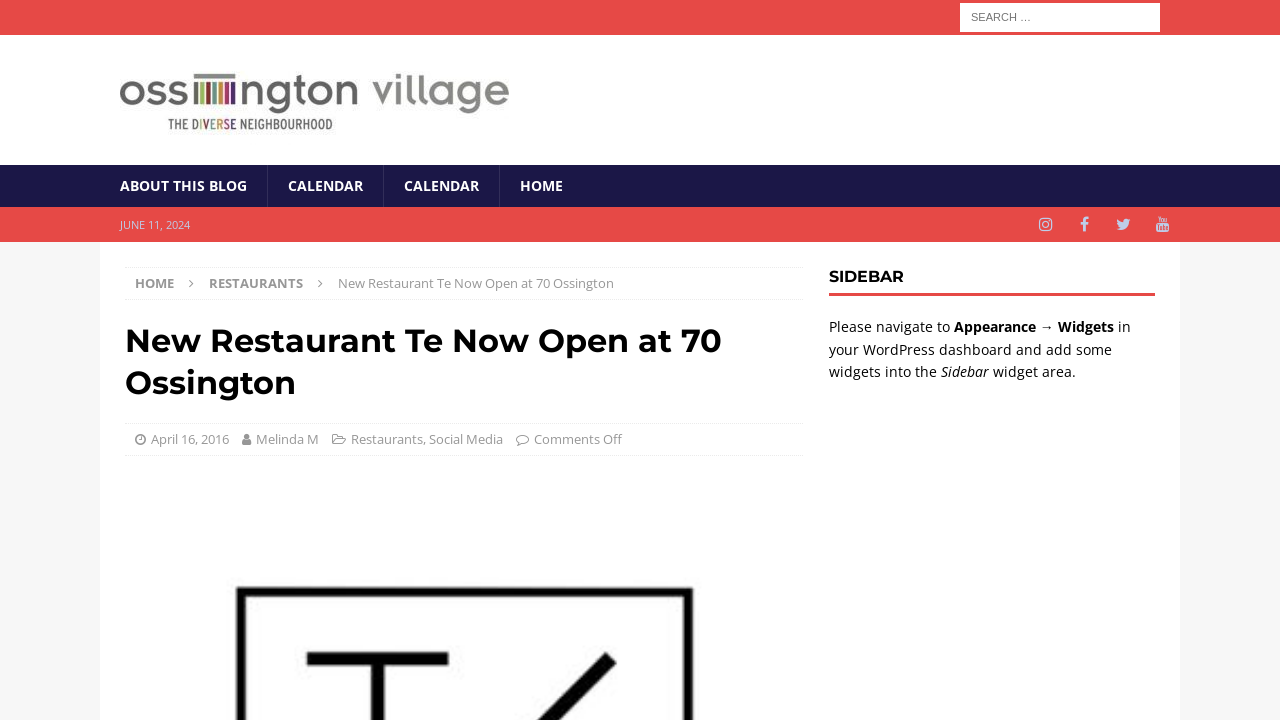Could you provide the bounding box coordinates for the portion of the screen to click to complete this instruction: "Open Instagram"?

[0.803, 0.288, 0.83, 0.337]